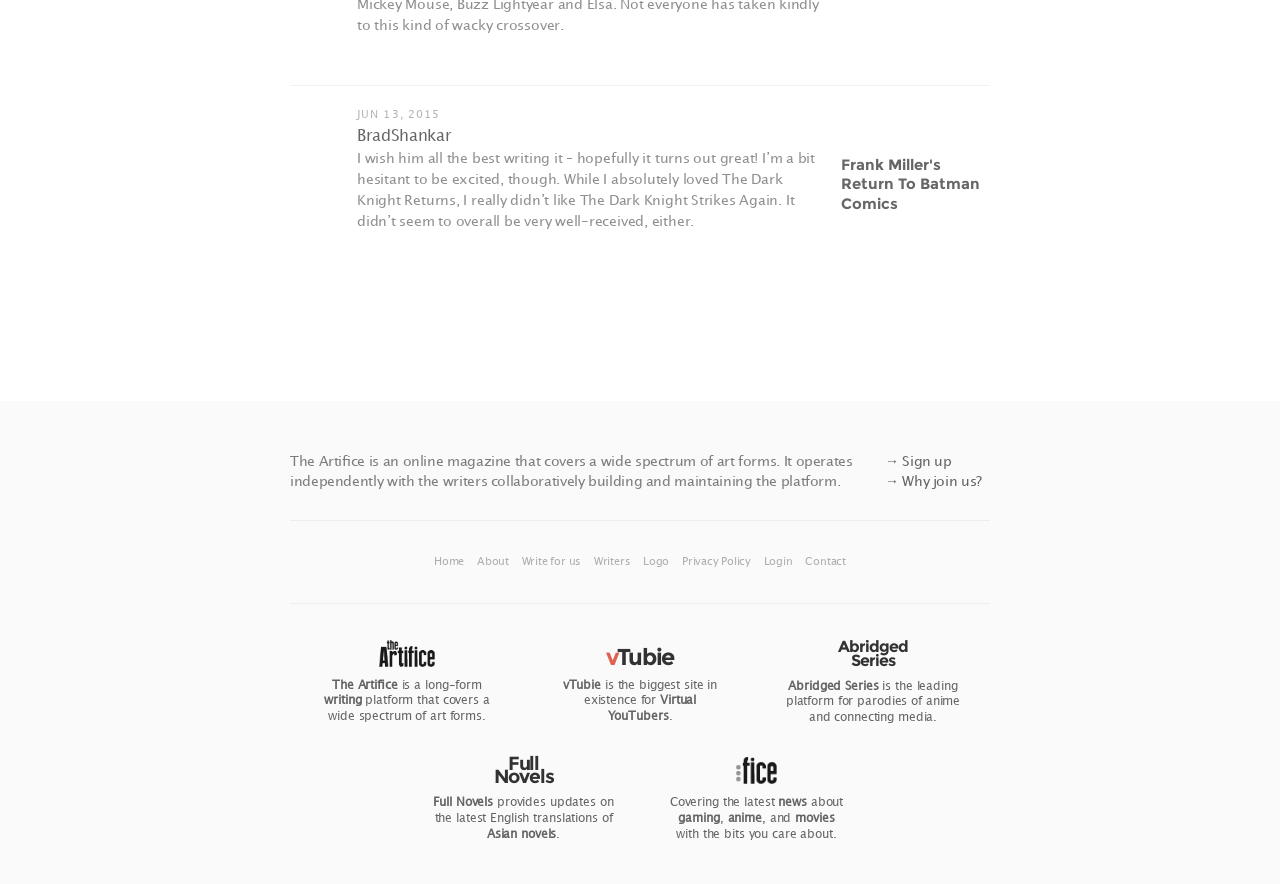Pinpoint the bounding box coordinates of the clickable area needed to execute the instruction: "Check the 'Privacy Policy'". The coordinates should be specified as four float numbers between 0 and 1, i.e., [left, top, right, bottom].

[0.533, 0.627, 0.589, 0.642]